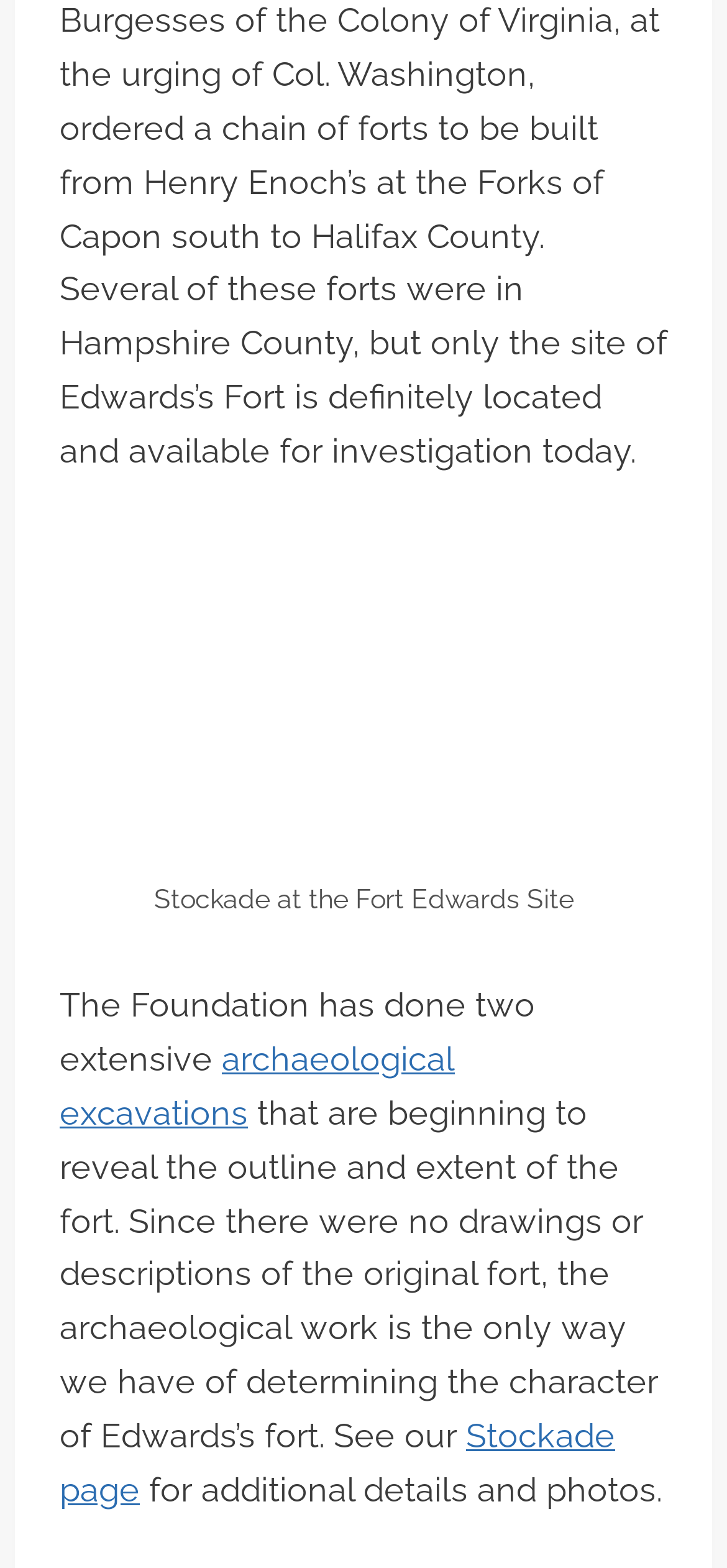What is the name of the fort mentioned?
Using the details from the image, give an elaborate explanation to answer the question.

The name of the fort is mentioned in the static text 'Stockade at the Fort Edwards Site' within the figure element.